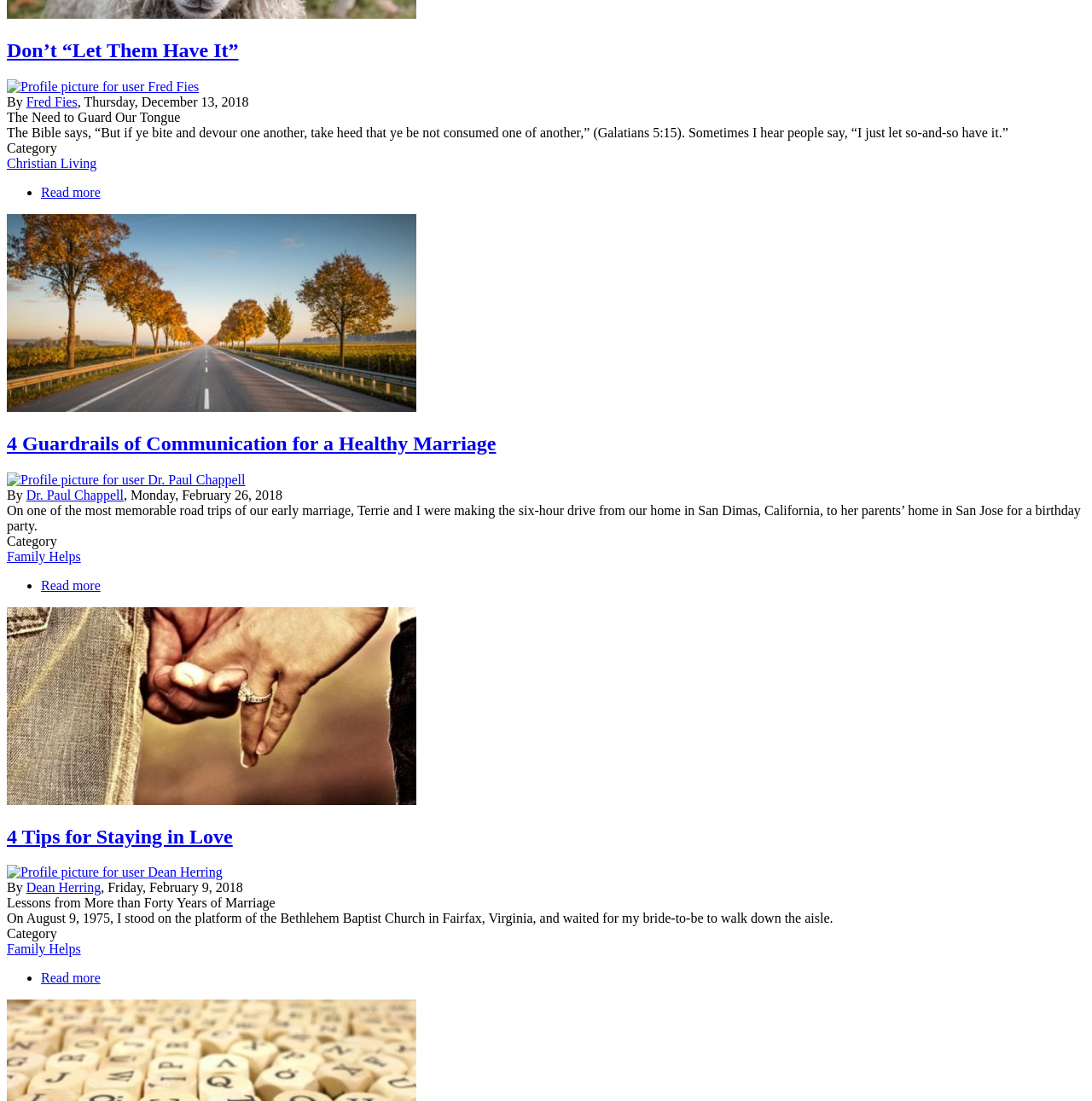Please identify the bounding box coordinates of the clickable region that I should interact with to perform the following instruction: "Read more about 4 Guardrails of Communication for a Healthy Marriage". The coordinates should be expressed as four float numbers between 0 and 1, i.e., [left, top, right, bottom].

[0.038, 0.525, 0.092, 0.538]